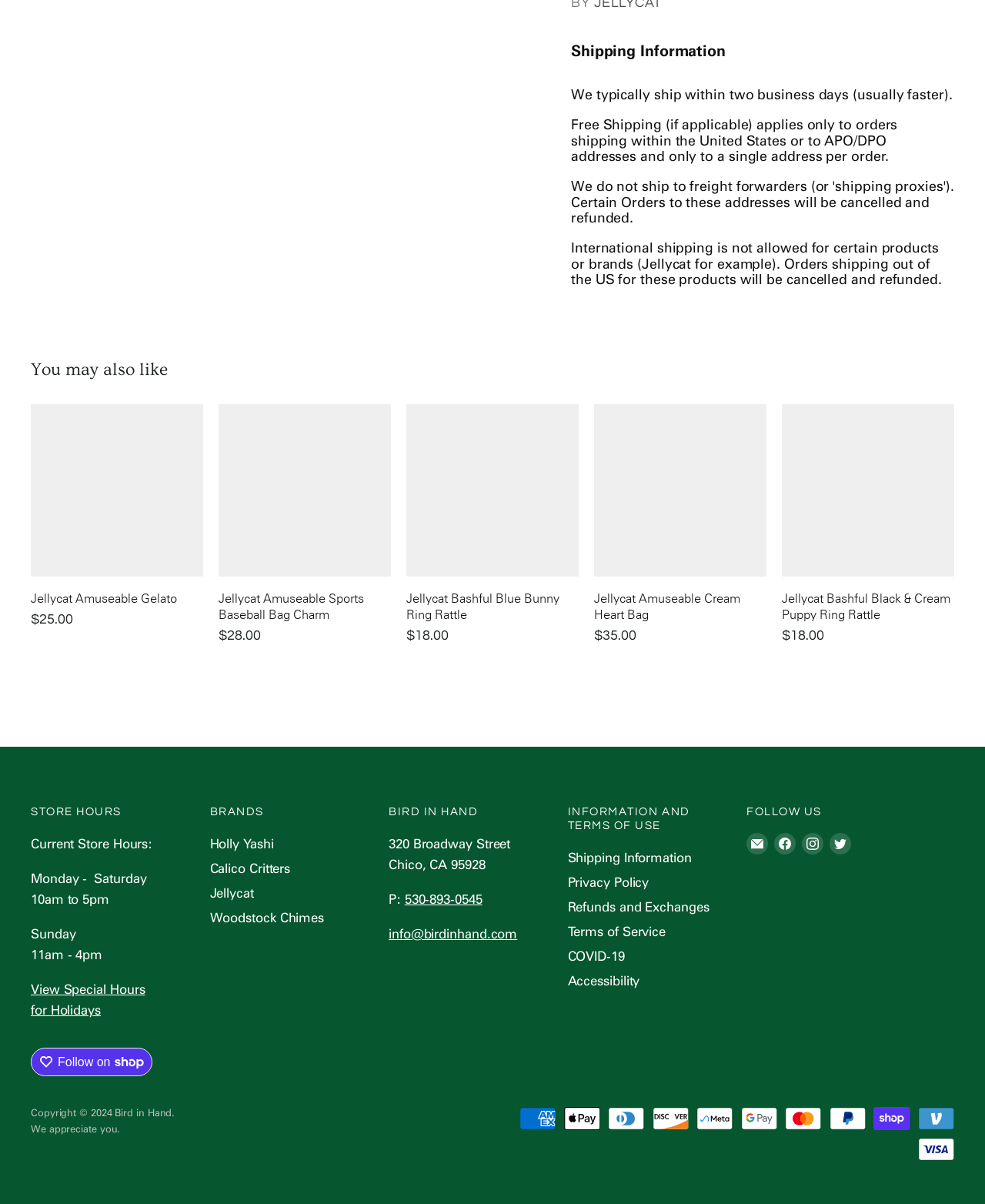Identify the bounding box coordinates of the area that should be clicked in order to complete the given instruction: "View shipping information". The bounding box coordinates should be four float numbers between 0 and 1, i.e., [left, top, right, bottom].

[0.58, 0.034, 0.969, 0.05]